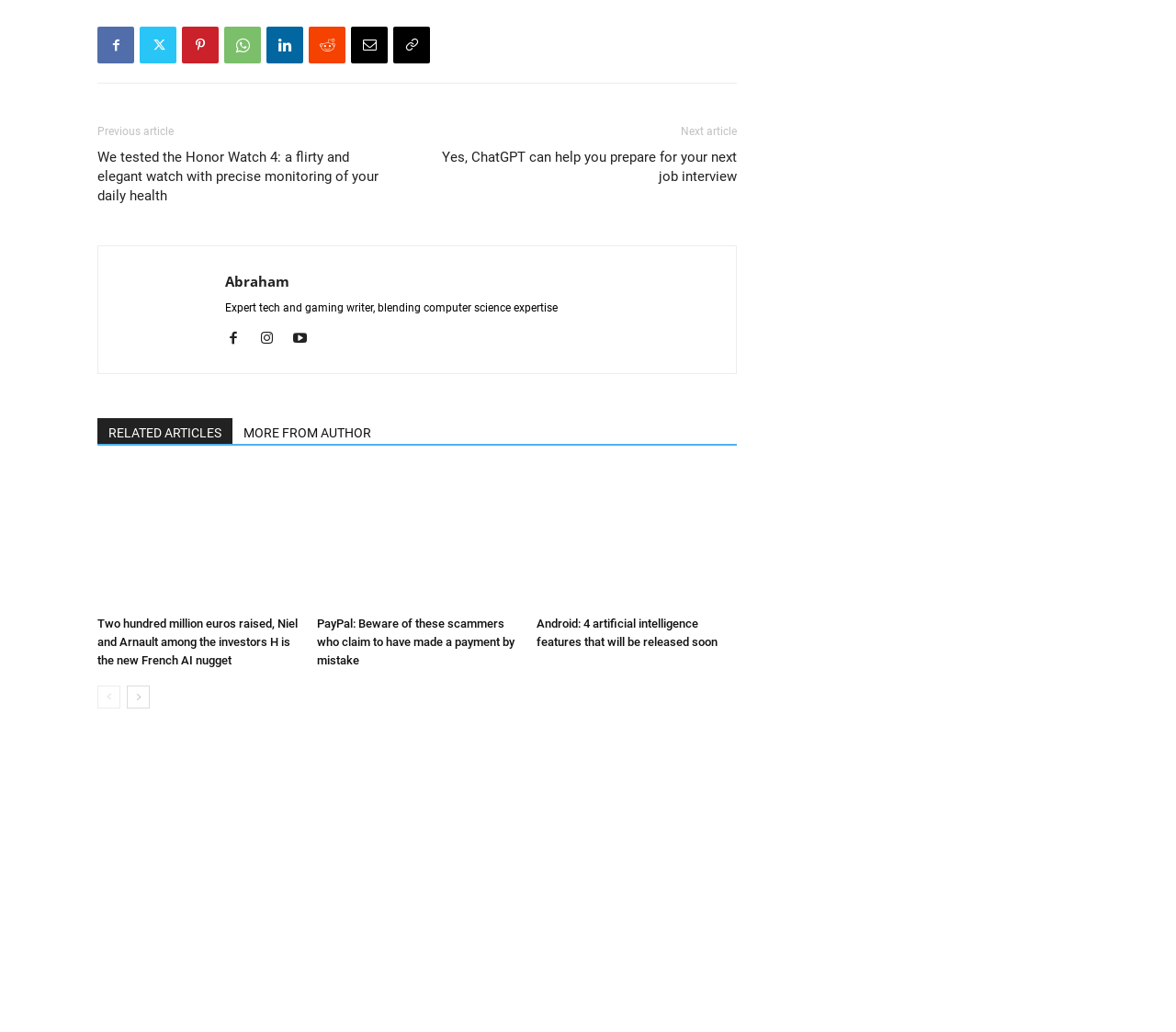What is the text of the first link?
Using the information from the image, give a concise answer in one word or a short phrase.

We tested the Honor Watch 4